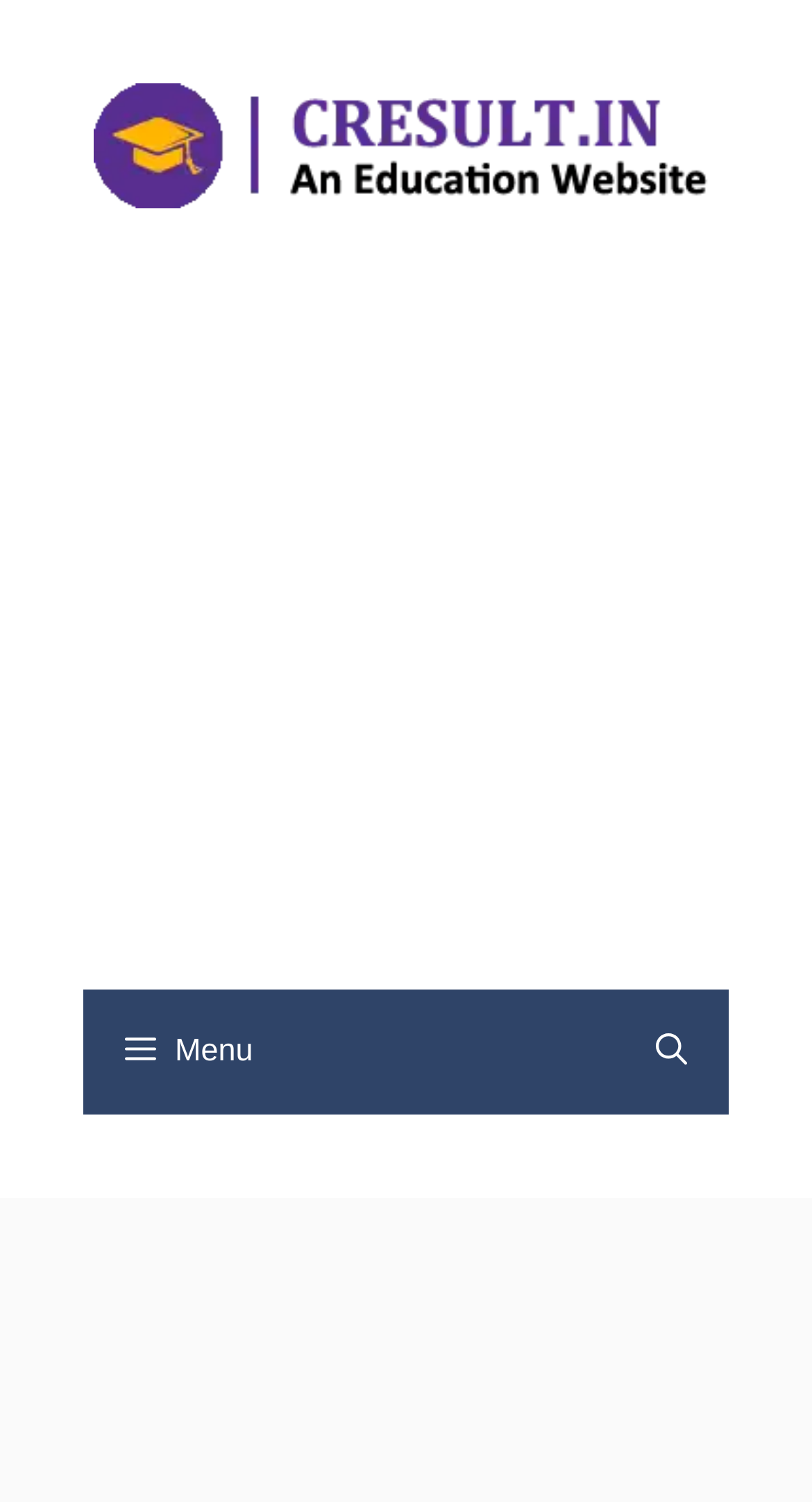What is the name of the website?
Give a single word or phrase answer based on the content of the image.

CResult.in